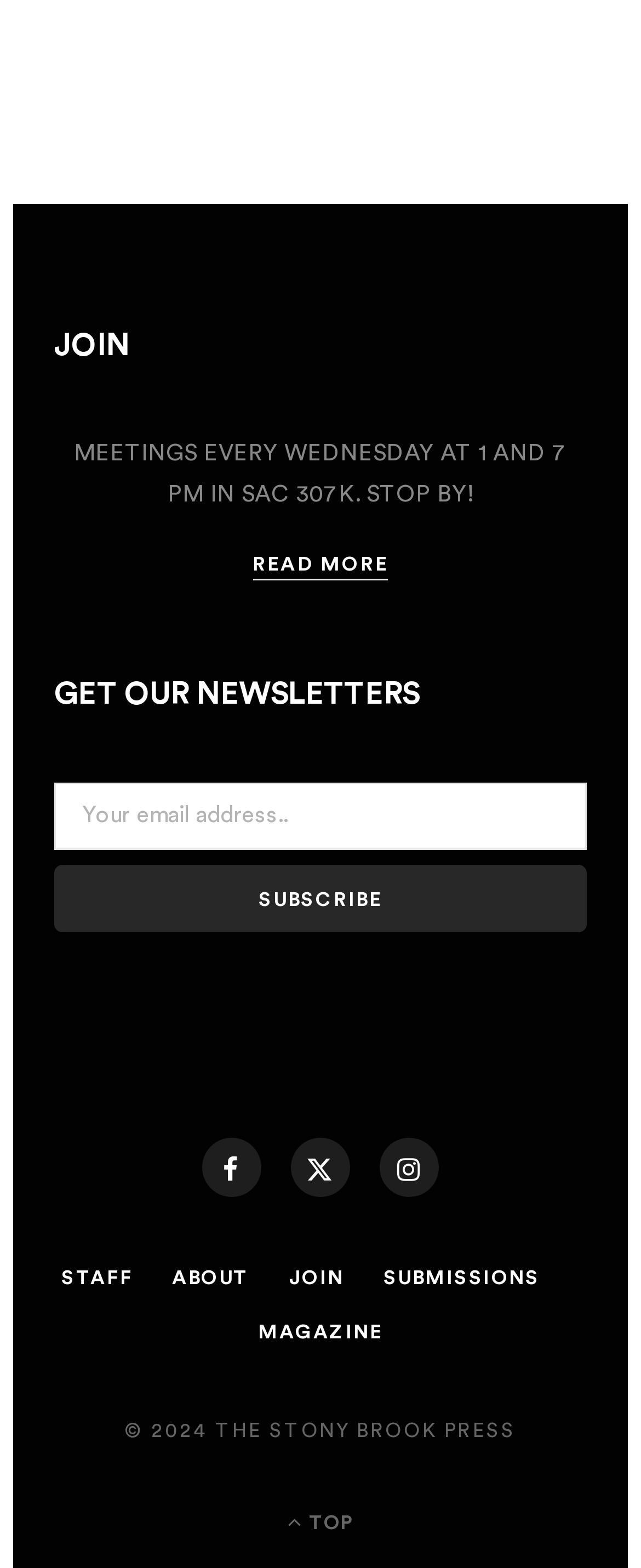Kindly determine the bounding box coordinates for the area that needs to be clicked to execute this instruction: "Subscribe to the newsletter".

[0.085, 0.551, 0.915, 0.594]